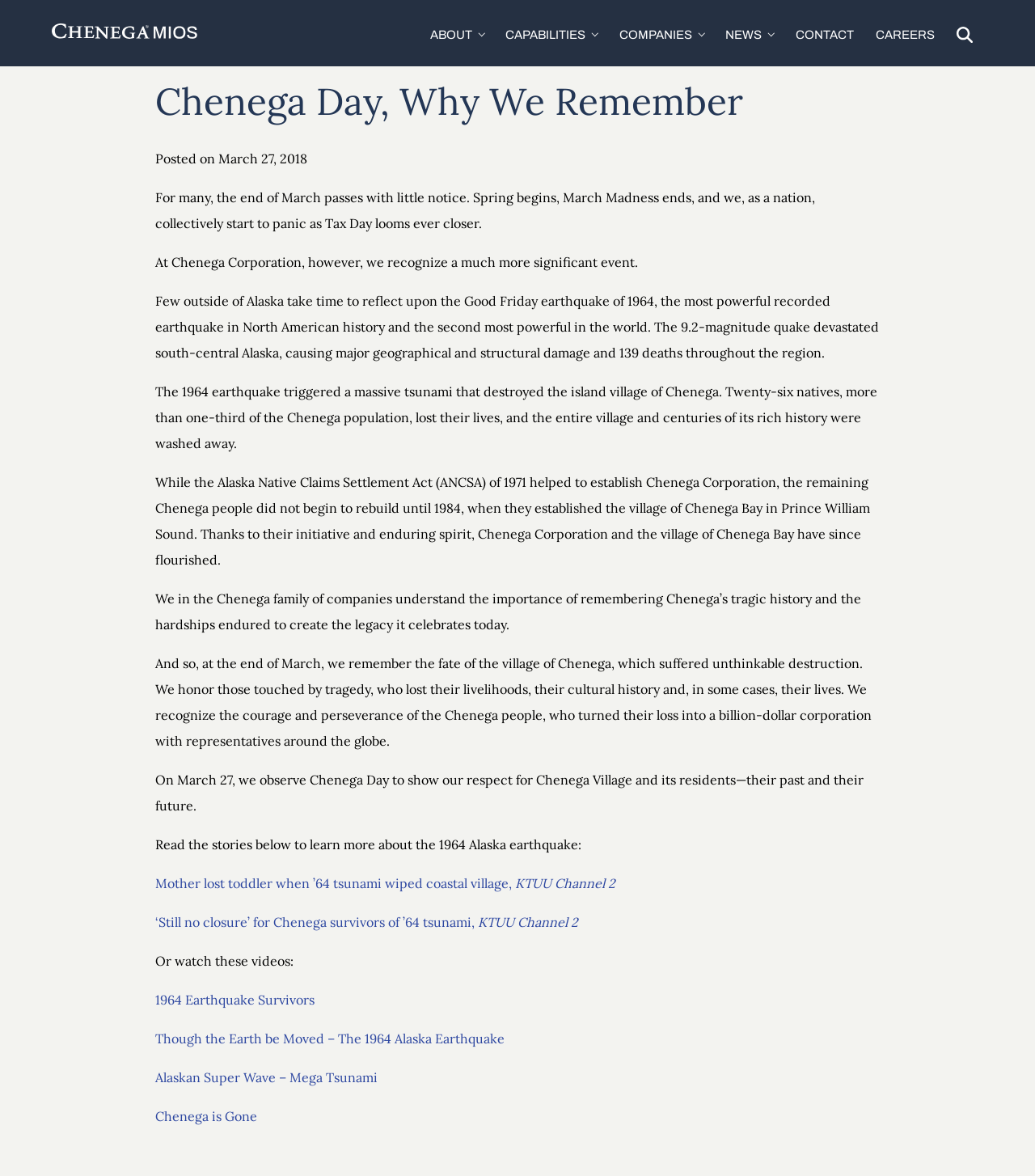Explain the webpage's layout and main content in detail.

The webpage is about Chenega Day, a commemoration of the Good Friday earthquake of 1964 that devastated south-central Alaska. At the top left, there is a logo of Chenega MIOS, accompanied by a navigation menu with buttons for "ABOUT", "CAPABILITIES", "COMPANIES", "NEWS", and links for "CONTACT" and "CAREERS". On the top right, there is a button with an image.

The main content of the webpage is an article that starts with a heading "Chenega Day, Why We Remember" followed by a series of paragraphs. The article begins by describing how the end of March is often overlooked, but for Chenega Corporation, it marks a significant event. It then tells the story of the 1964 earthquake, its impact on the island village of Chenega, and the subsequent rebuilding of the village and the establishment of Chenega Corporation.

The article is divided into several sections, each describing a different aspect of the event, including the earthquake's destruction, the loss of life, and the courage and perseverance of the Chenega people. The text is accompanied by links to news articles and videos that provide more information about the 1964 Alaska earthquake.

At the bottom of the article, there are links to read more stories about the earthquake, including news articles and videos. The webpage has a clean and organized layout, with clear headings and concise text, making it easy to follow the story of Chenega Day.